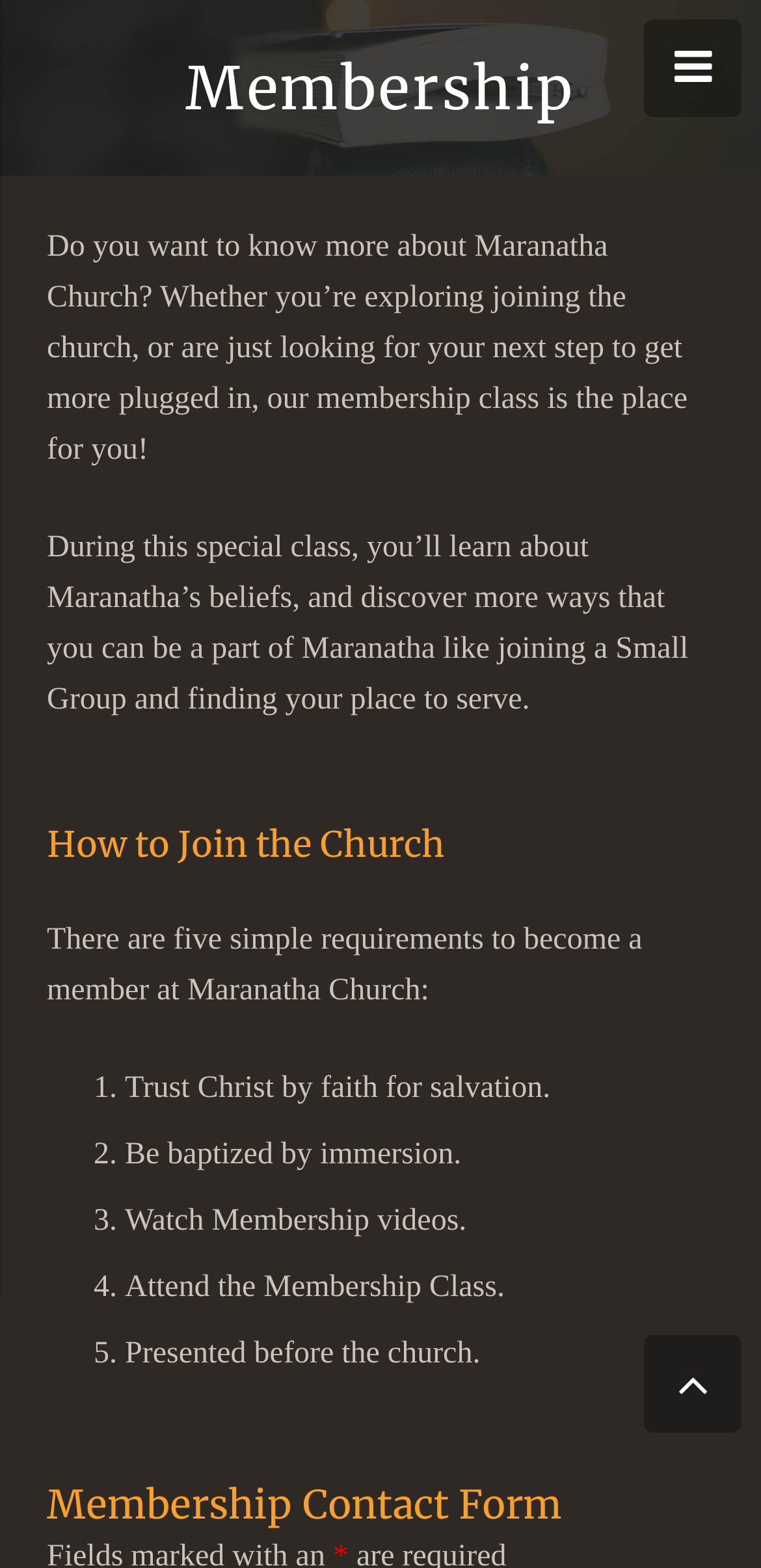Summarize the webpage with intricate details.

The webpage is about the membership of Maranatha Church. At the top, there is a heading that reads "Membership". Below it, there is a paragraph of text that introduces the membership class, explaining its purpose and what one can expect to learn from it. 

Further down, there is another heading titled "How to Join the Church", followed by a paragraph that outlines the five simple requirements to become a member at Maranatha Church. These requirements are listed in a numbered list, with each item described in a brief sentence. 

At the bottom of the page, there is a heading titled "Membership Contact Form", although the form itself is not described in the accessibility tree. 

On the top-right corner of the page, there is a link to go "Back to top". On the top-right corner, near the top edge of the page, there is an icon represented by a Unicode character, possibly a Facebook or social media icon.